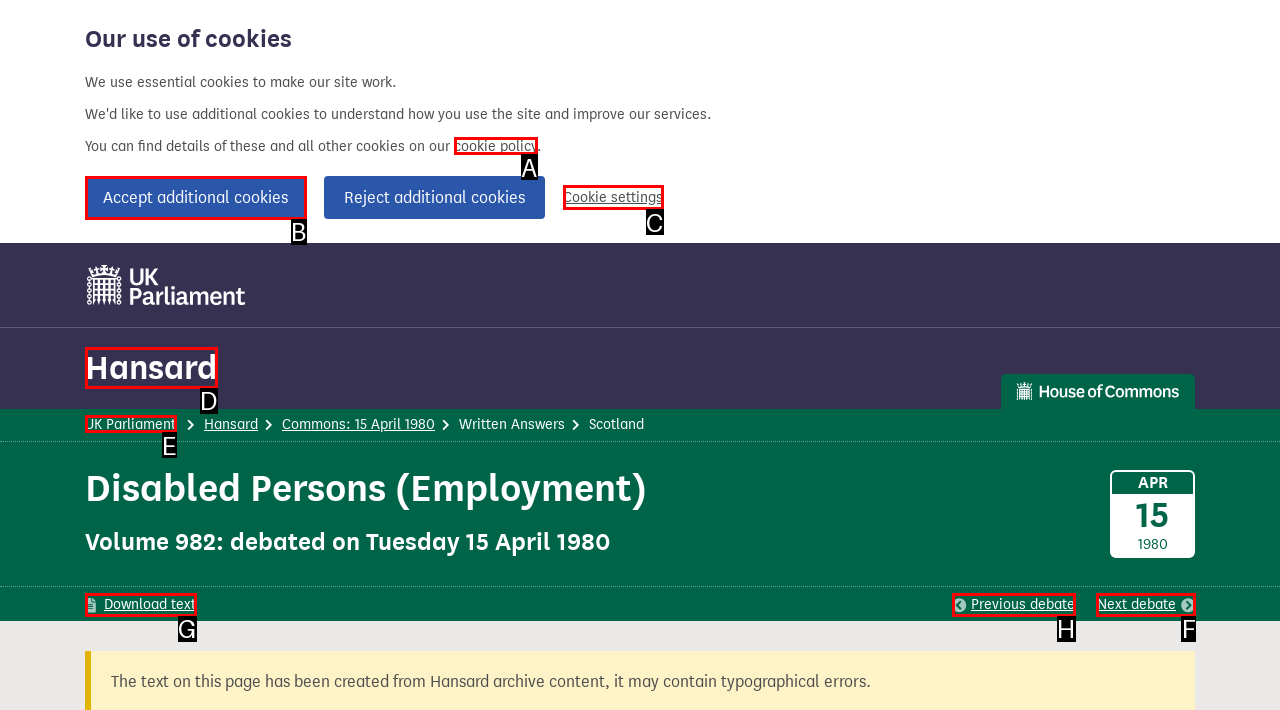Pick the right letter to click to achieve the task: go to Next debate
Answer with the letter of the correct option directly.

F